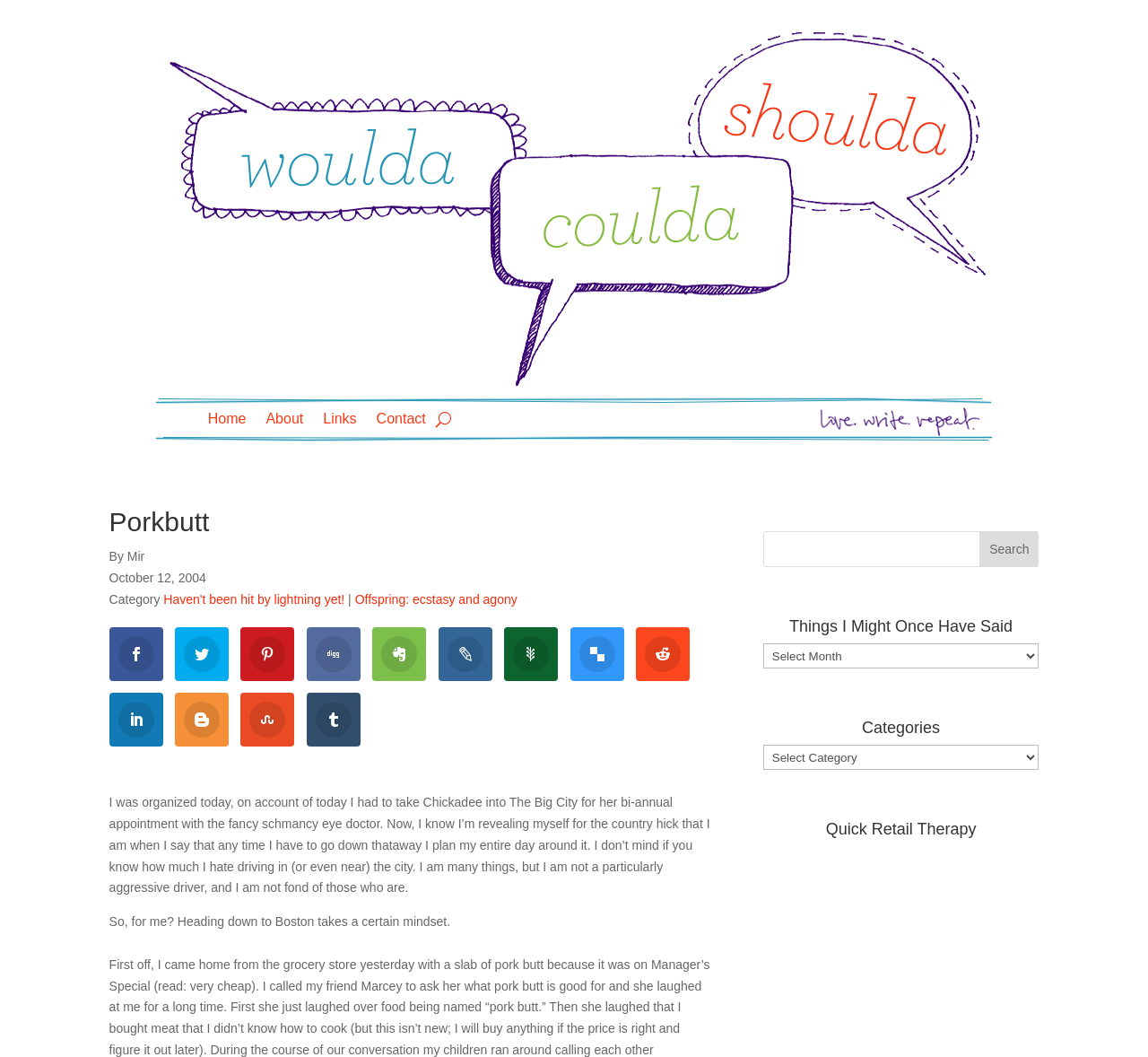Locate the bounding box coordinates of the UI element described by: "parent_node: Home". The bounding box coordinates should consist of four float numbers between 0 and 1, i.e., [left, top, right, bottom].

[0.379, 0.384, 0.393, 0.409]